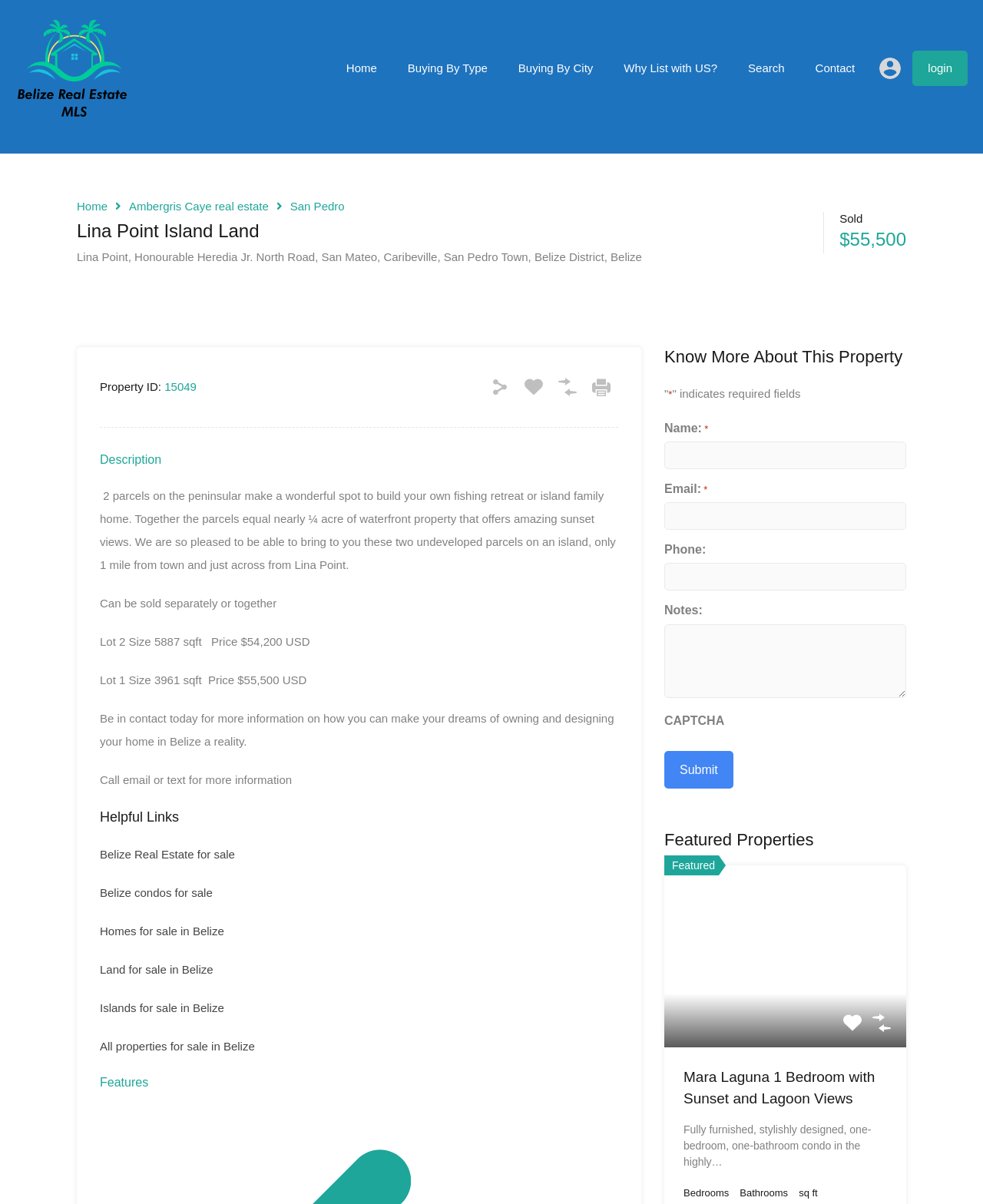For the element described, predict the bounding box coordinates as (top-left x, top-left y, bottom-right x, bottom-right y). All values should be between 0 and 1. Element description: Land for sale in Belize

[0.102, 0.799, 0.217, 0.81]